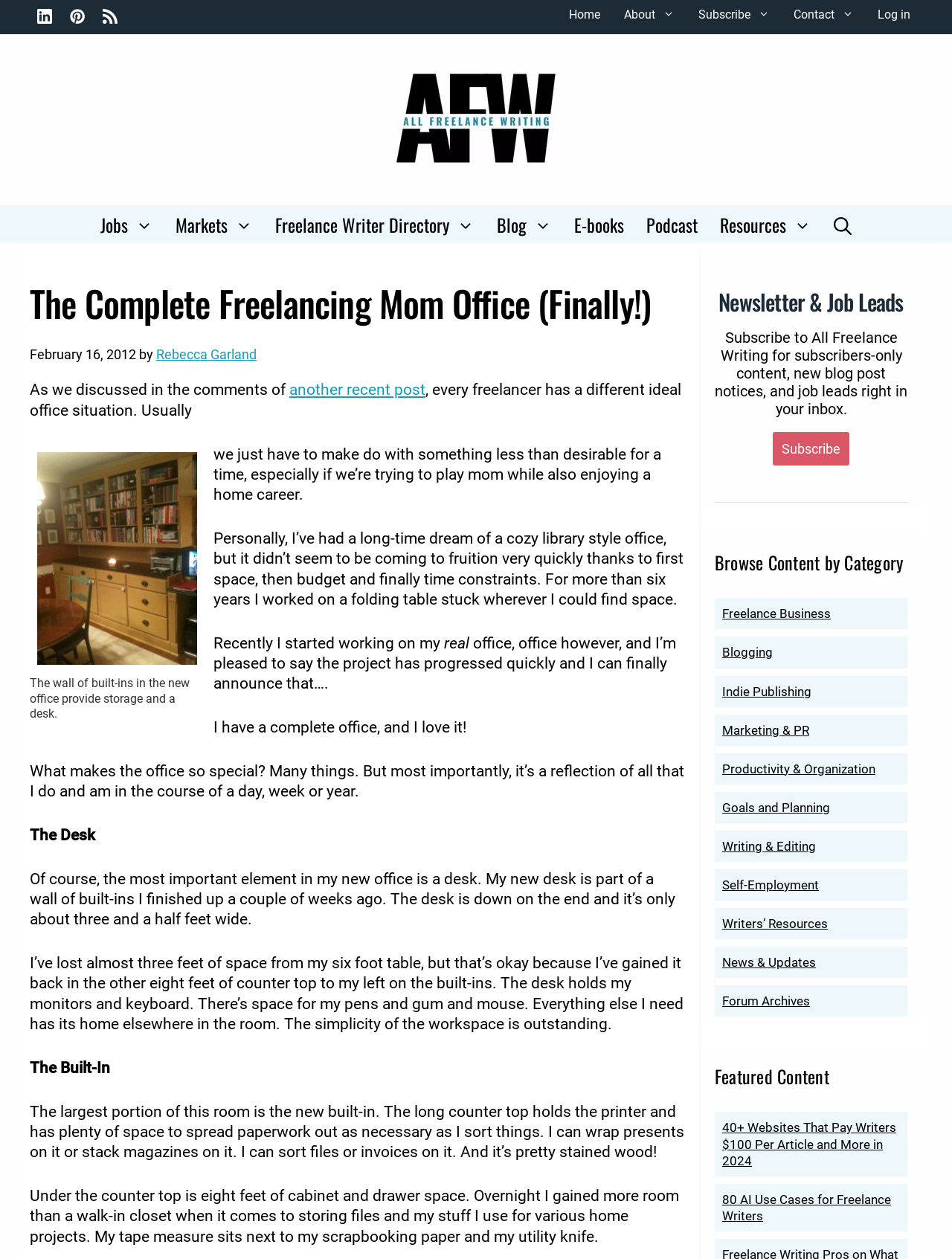Your task is to find and give the main heading text of the webpage.

The Complete Freelancing Mom Office (Finally!)